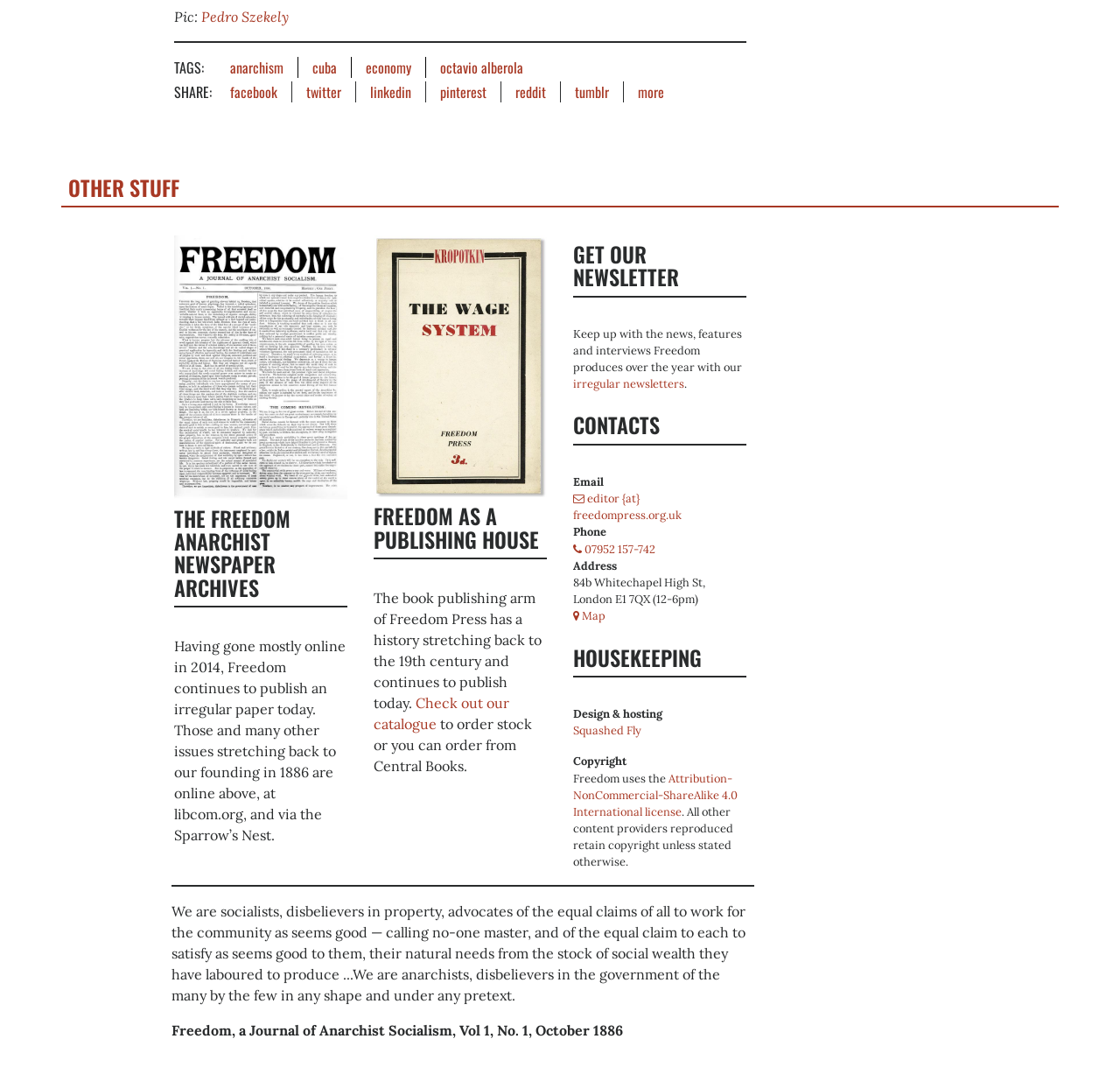Locate the bounding box coordinates of the element that should be clicked to execute the following instruction: "Click on the link to contact the editor".

[0.512, 0.454, 0.609, 0.484]